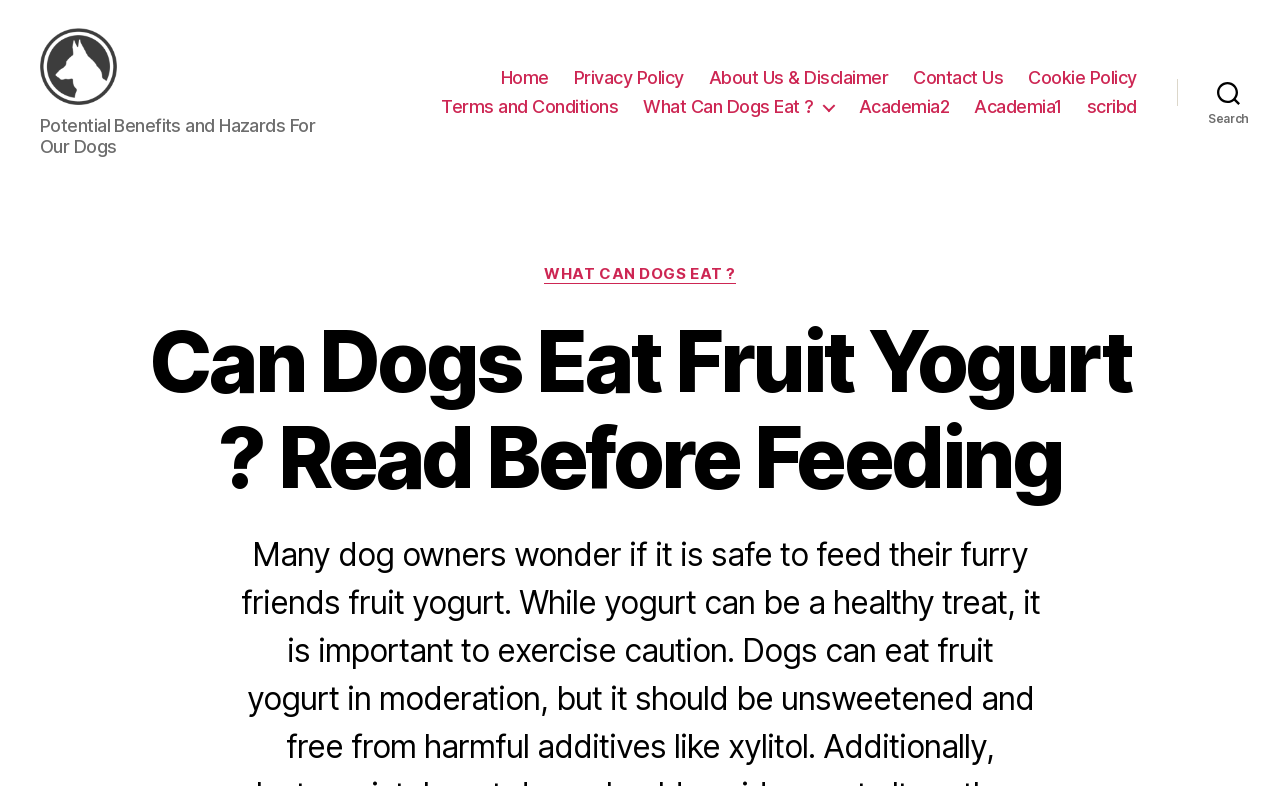What are the navigation links on the webpage?
Can you offer a detailed and complete answer to this question?

The navigation section of the webpage contains links to 'Home', 'Privacy Policy', 'About Us & Disclaimer', 'Contact Us', 'Cookie Policy', 'Terms and Conditions', 'What Can Dogs Eat?', 'Academia2', 'Academia1', and 'scribd', which are the navigation links on the webpage.